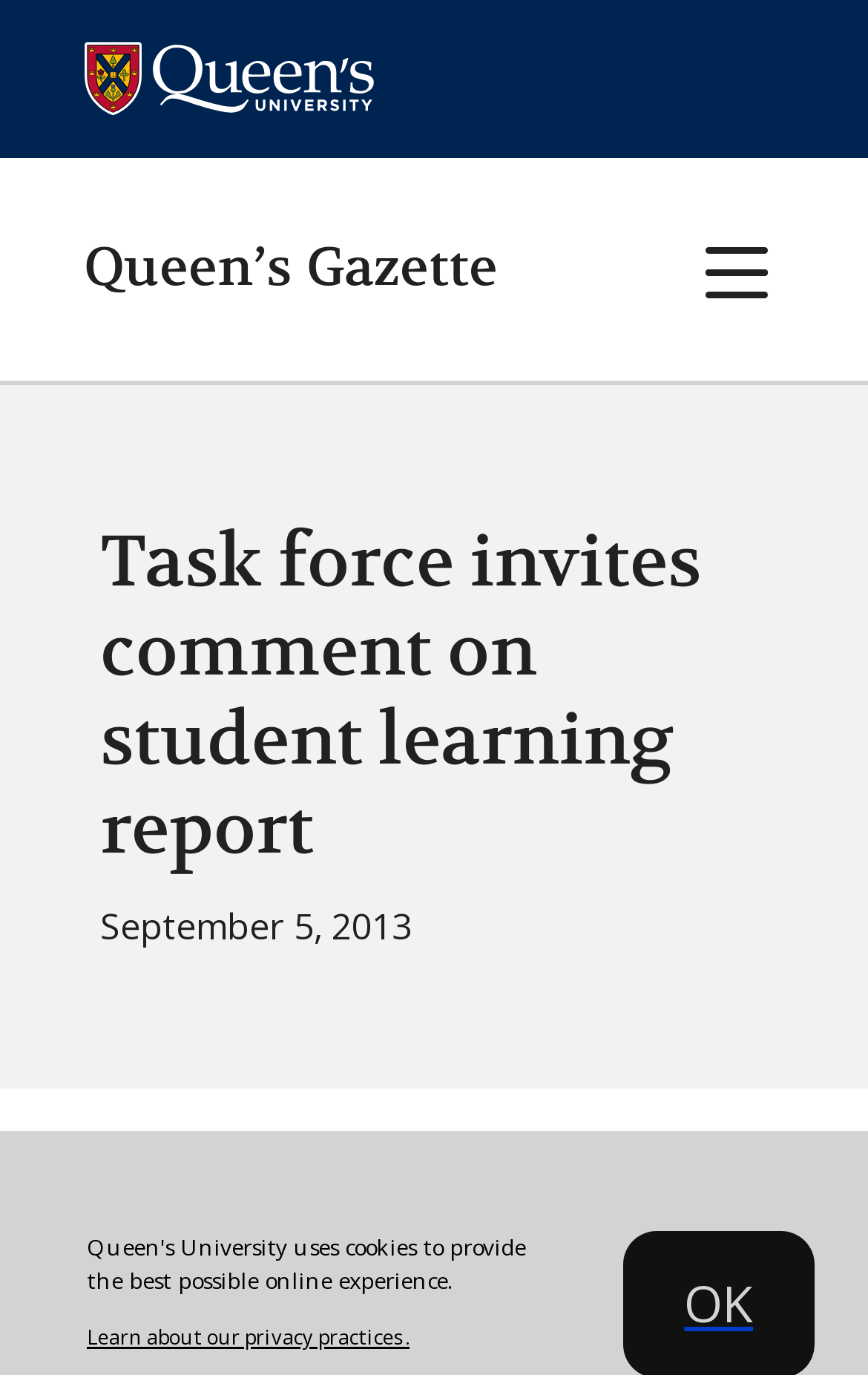Use one word or a short phrase to answer the question provided: 
What is the category of the article?

Student learning report